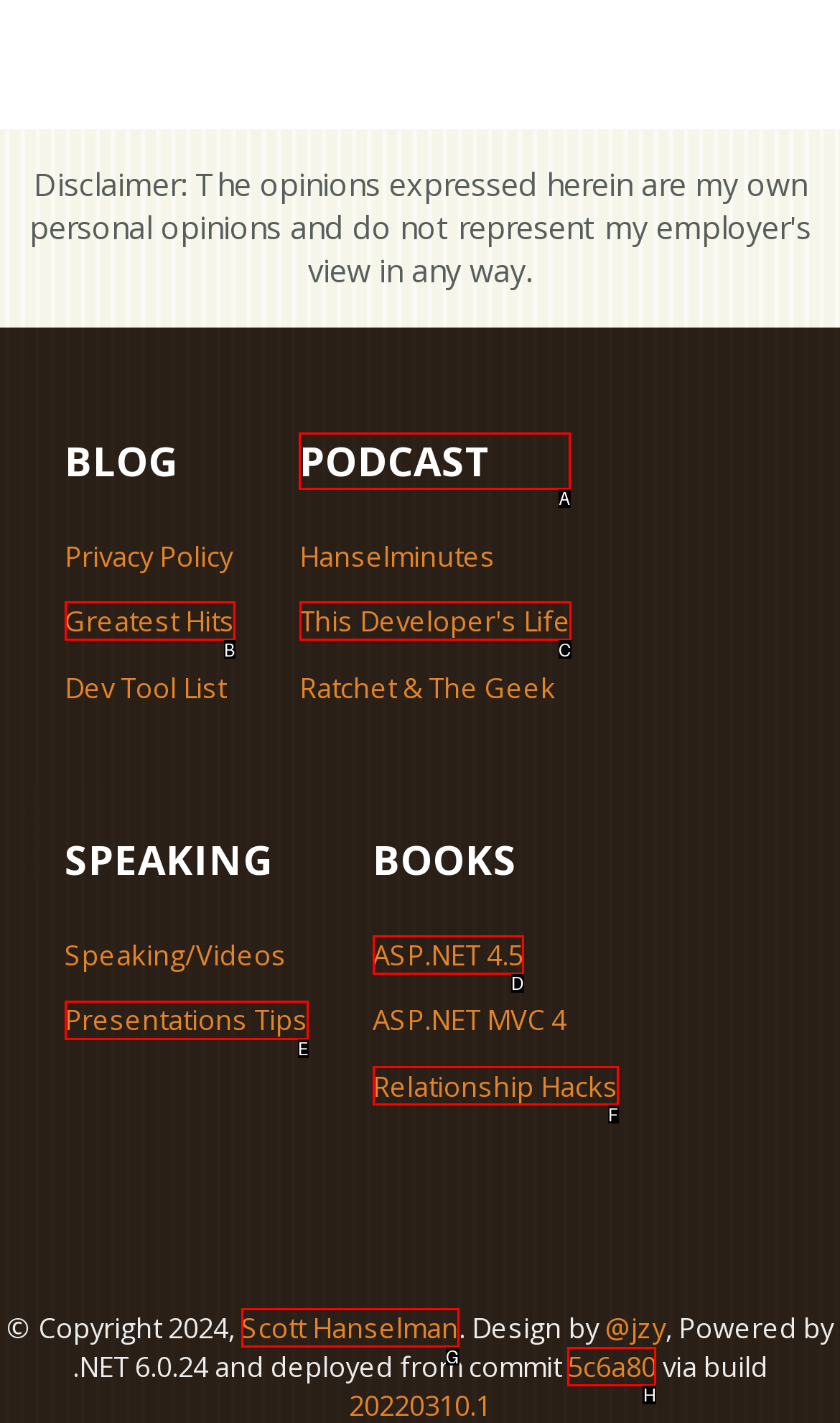Indicate the HTML element to be clicked to accomplish this task: view podcast Respond using the letter of the correct option.

A